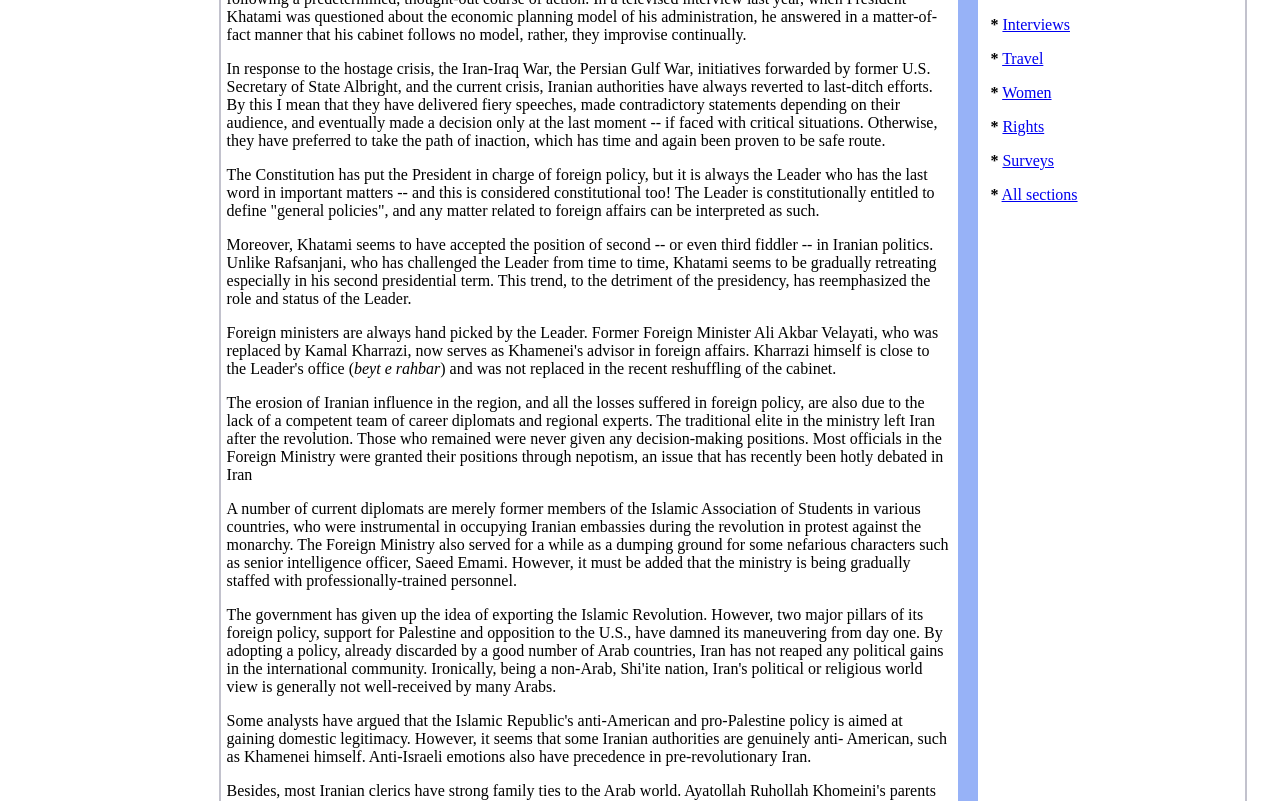Identify the bounding box for the UI element described as: "Surveys". The coordinates should be four float numbers between 0 and 1, i.e., [left, top, right, bottom].

[0.783, 0.19, 0.823, 0.211]